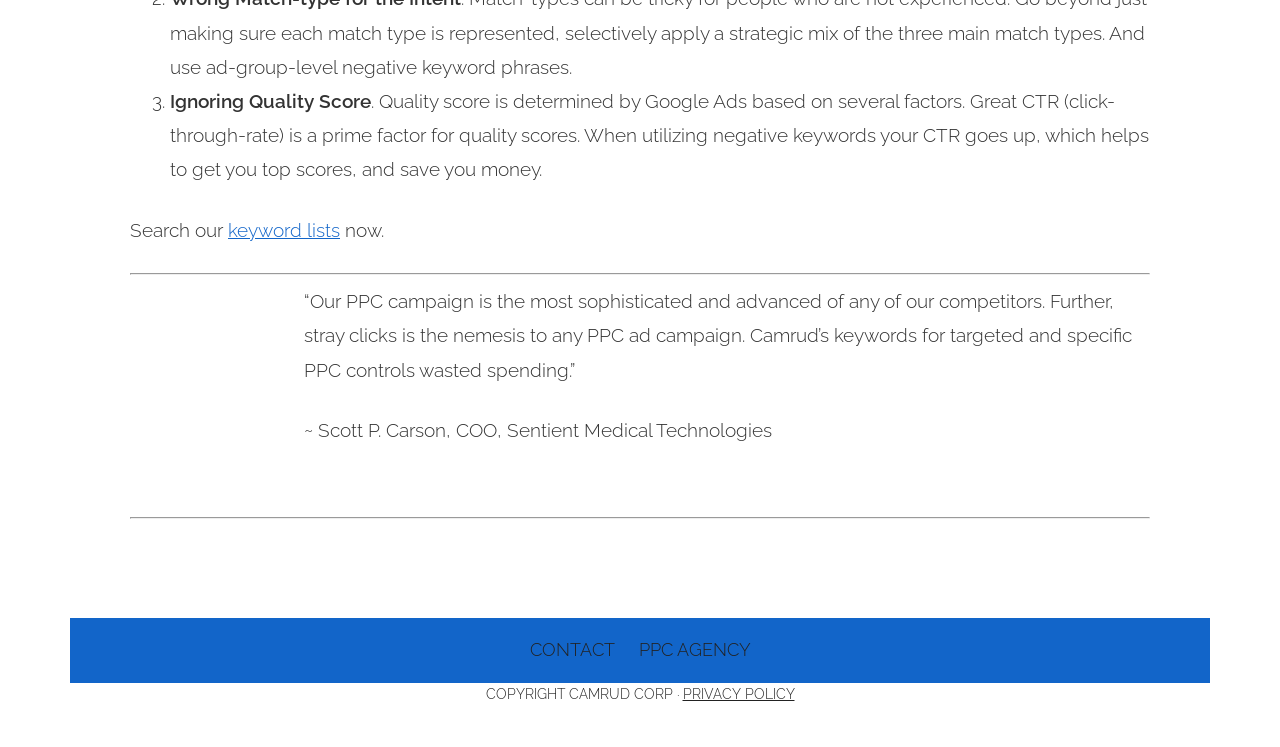Answer the following in one word or a short phrase: 
What is the topic of the text?

Quality Score